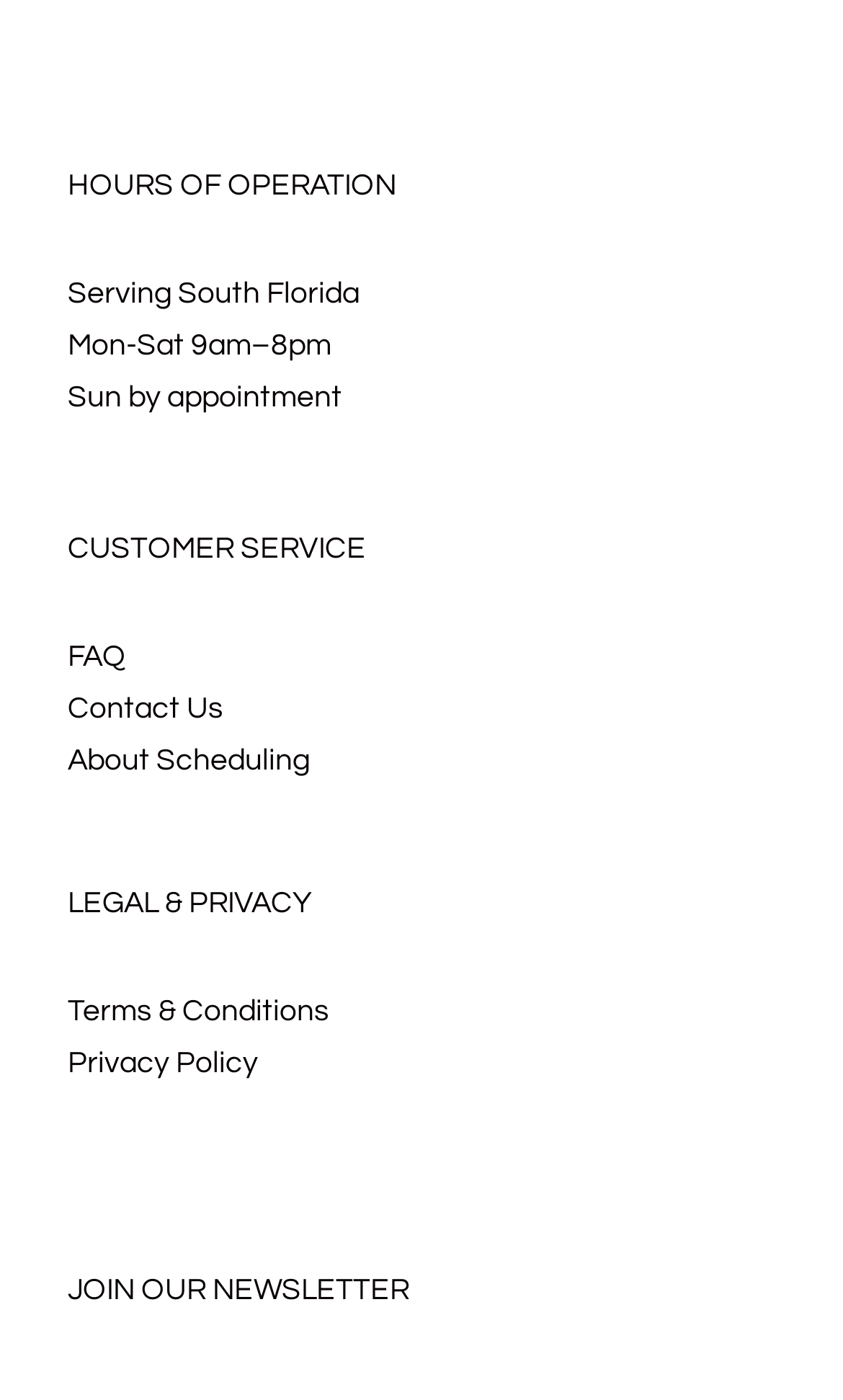Using the information in the image, could you please answer the following question in detail:
What is the purpose of the 'JOIN OUR NEWSLETTER' section?

I inferred this by looking at the 'JOIN OUR NEWSLETTER' section, which suggests that it's meant for users to sign up for a newsletter or mailing list.